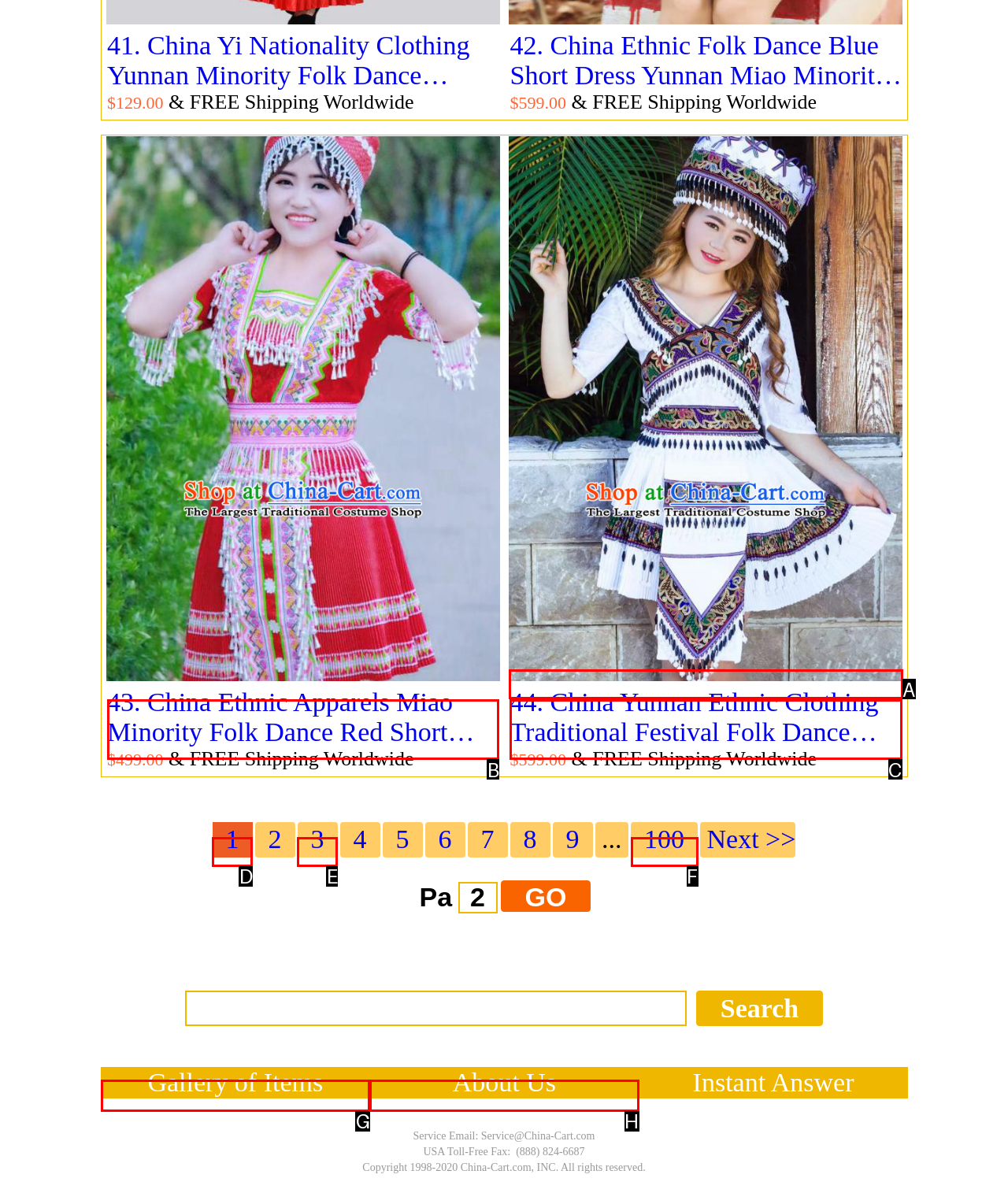Match the description to the correct option: Gallery of Items
Provide the letter of the matching option directly.

G